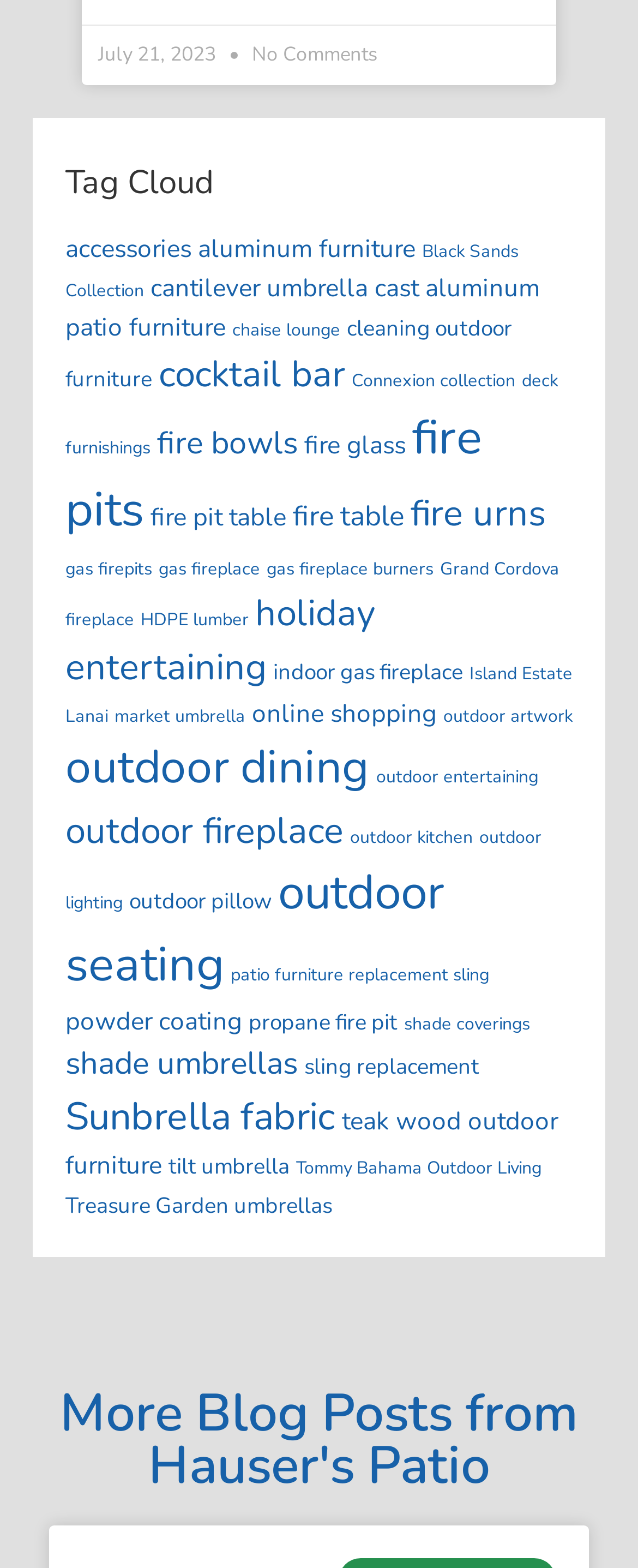What is the last link under the 'Tag Cloud' heading?
Give a comprehensive and detailed explanation for the question.

The last link under the 'Tag Cloud' heading is 'Treasure Garden umbrellas', which has a bounding box coordinate of [0.103, 0.759, 0.521, 0.779]. This link is one of the many links categorized under the 'Tag Cloud' heading.